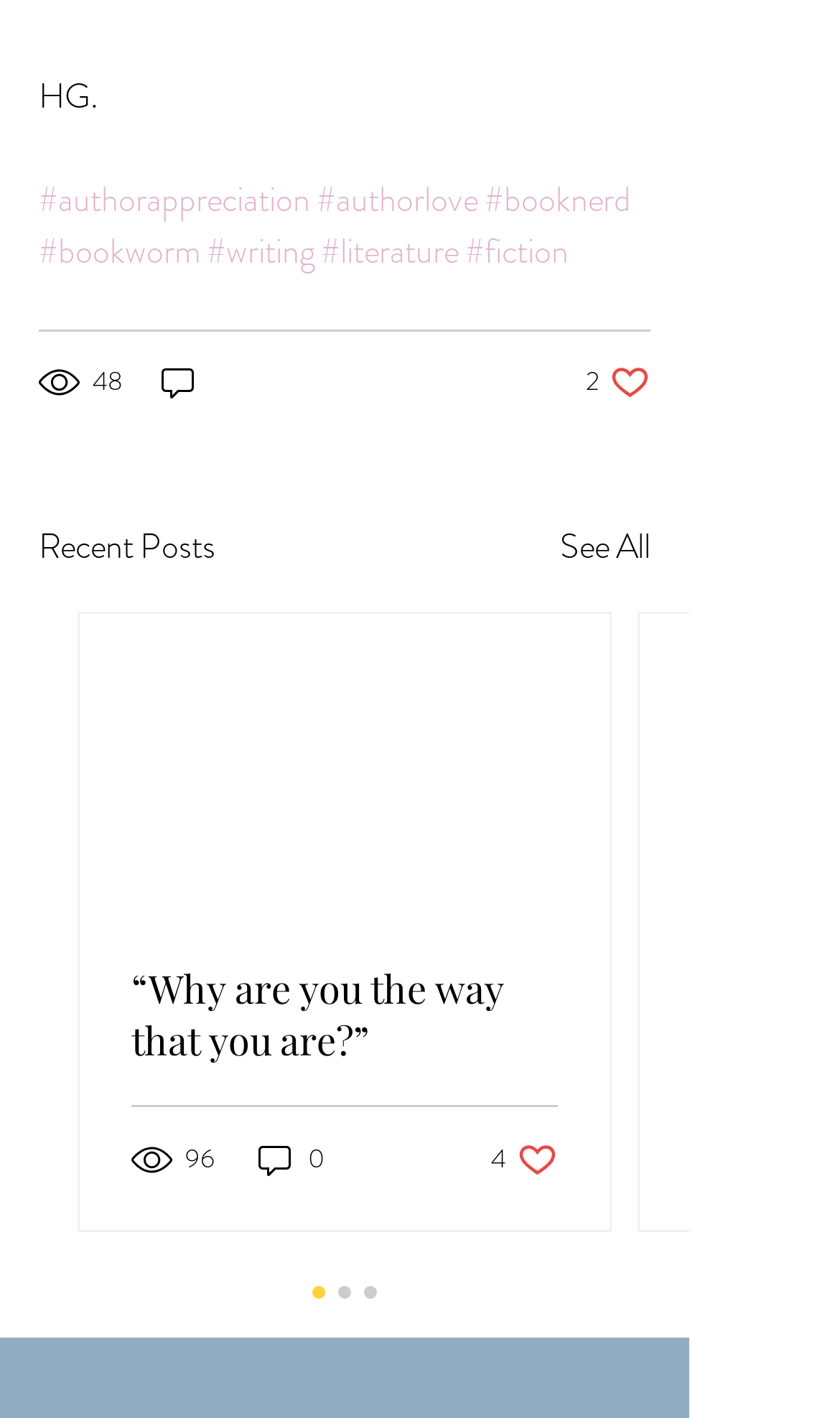Kindly determine the bounding box coordinates for the clickable area to achieve the given instruction: "Click on the '#writing' link".

[0.246, 0.159, 0.374, 0.194]